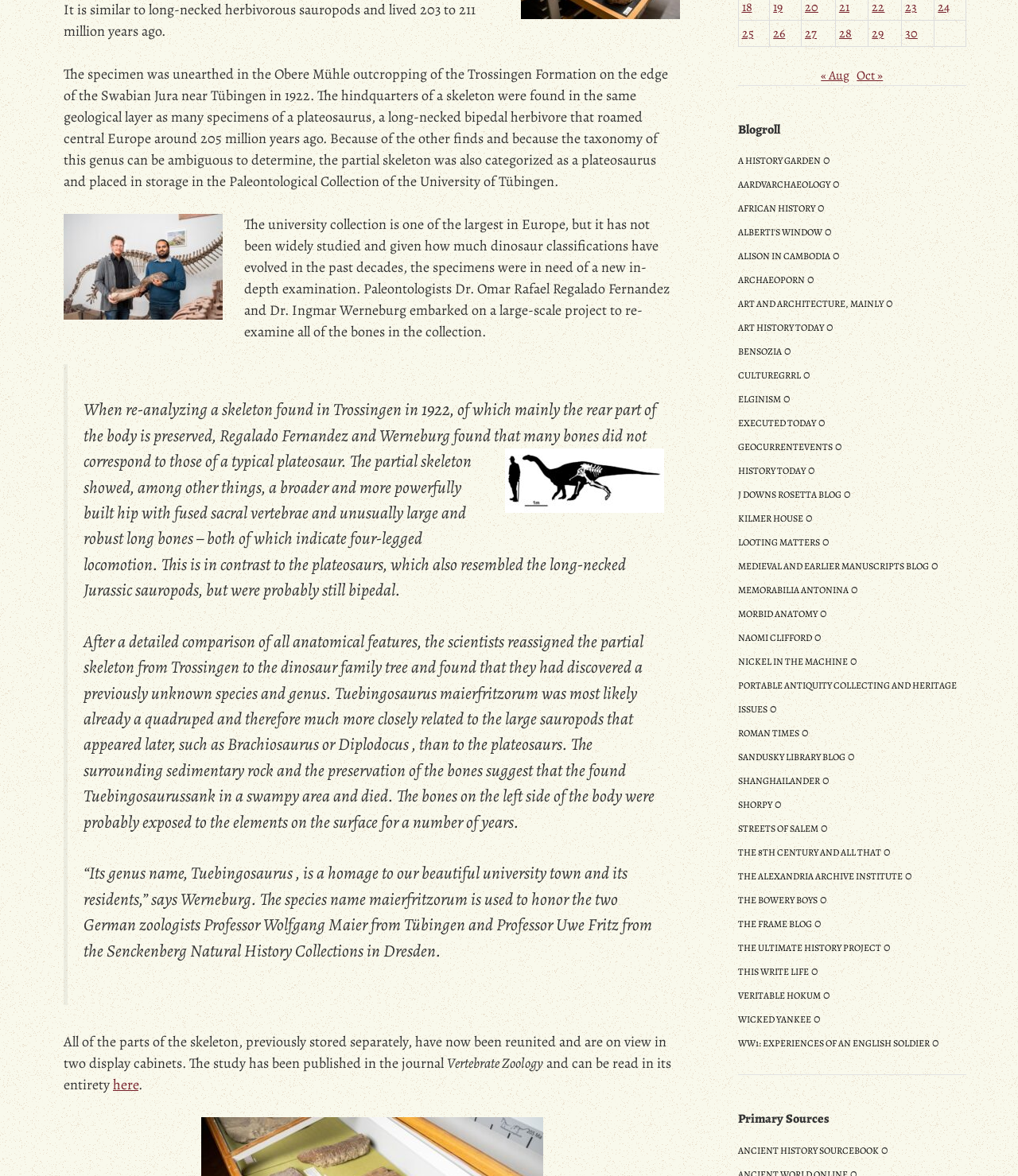Provide the bounding box coordinates of the UI element that matches the description: "Aardvarchaeology".

[0.725, 0.152, 0.815, 0.162]